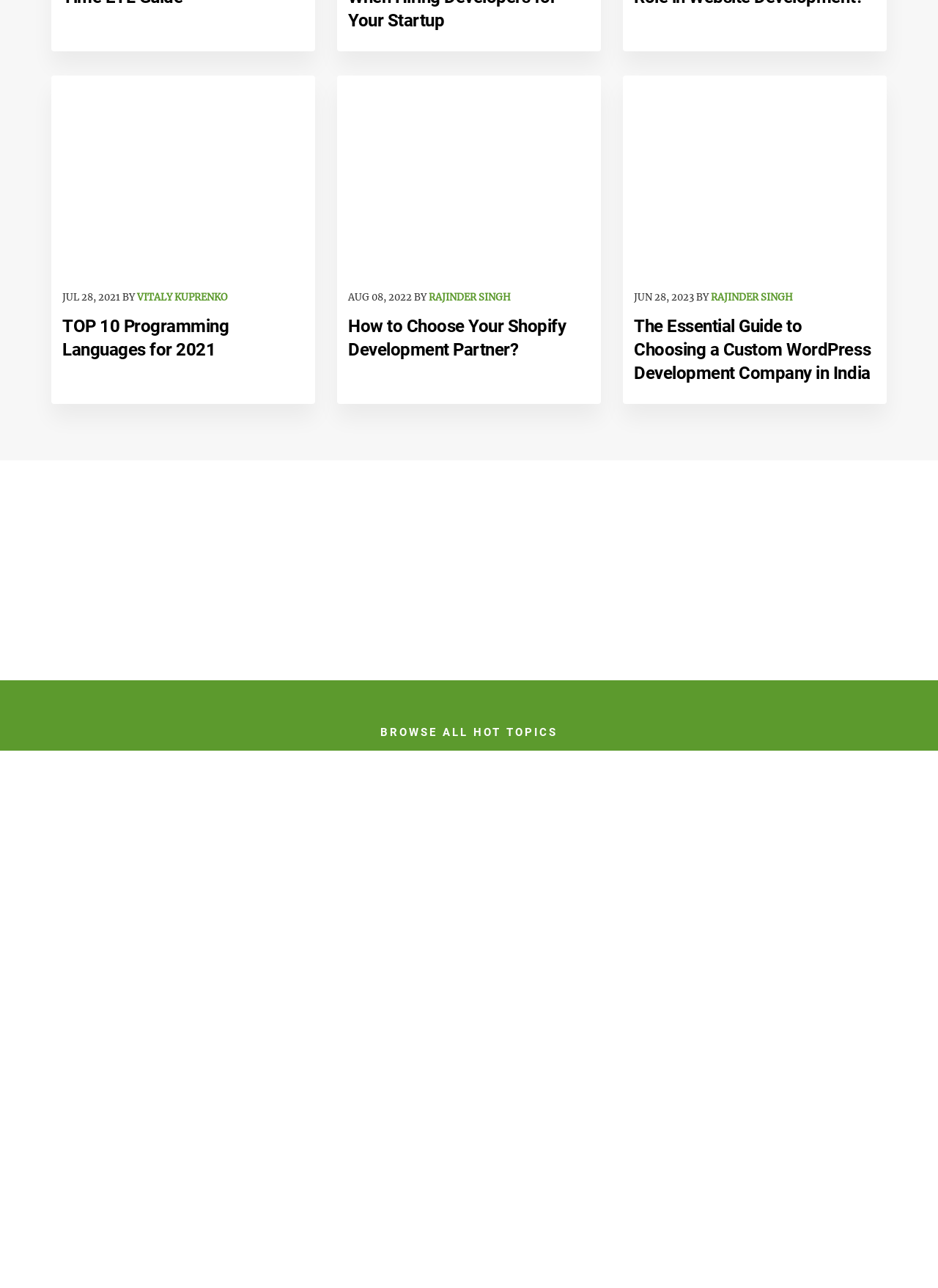Specify the bounding box coordinates of the region I need to click to perform the following instruction: "Choose the add-ons category". The coordinates must be four float numbers in the range of 0 to 1, i.e., [left, top, right, bottom].

[0.08, 0.595, 0.162, 0.614]